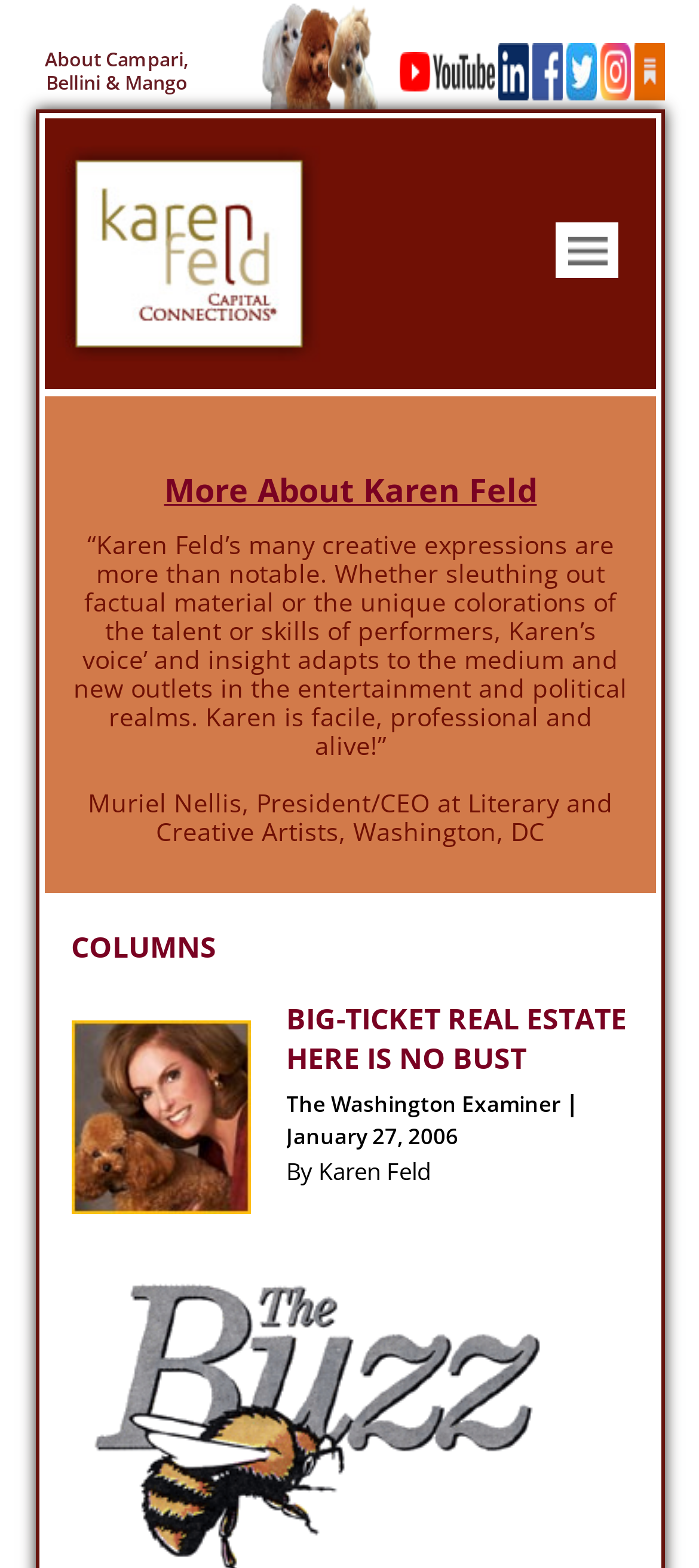Determine the bounding box coordinates of the clickable element to achieve the following action: 'Read more about Karen Feld'. Provide the coordinates as four float values between 0 and 1, formatted as [left, top, right, bottom].

[0.235, 0.299, 0.768, 0.326]